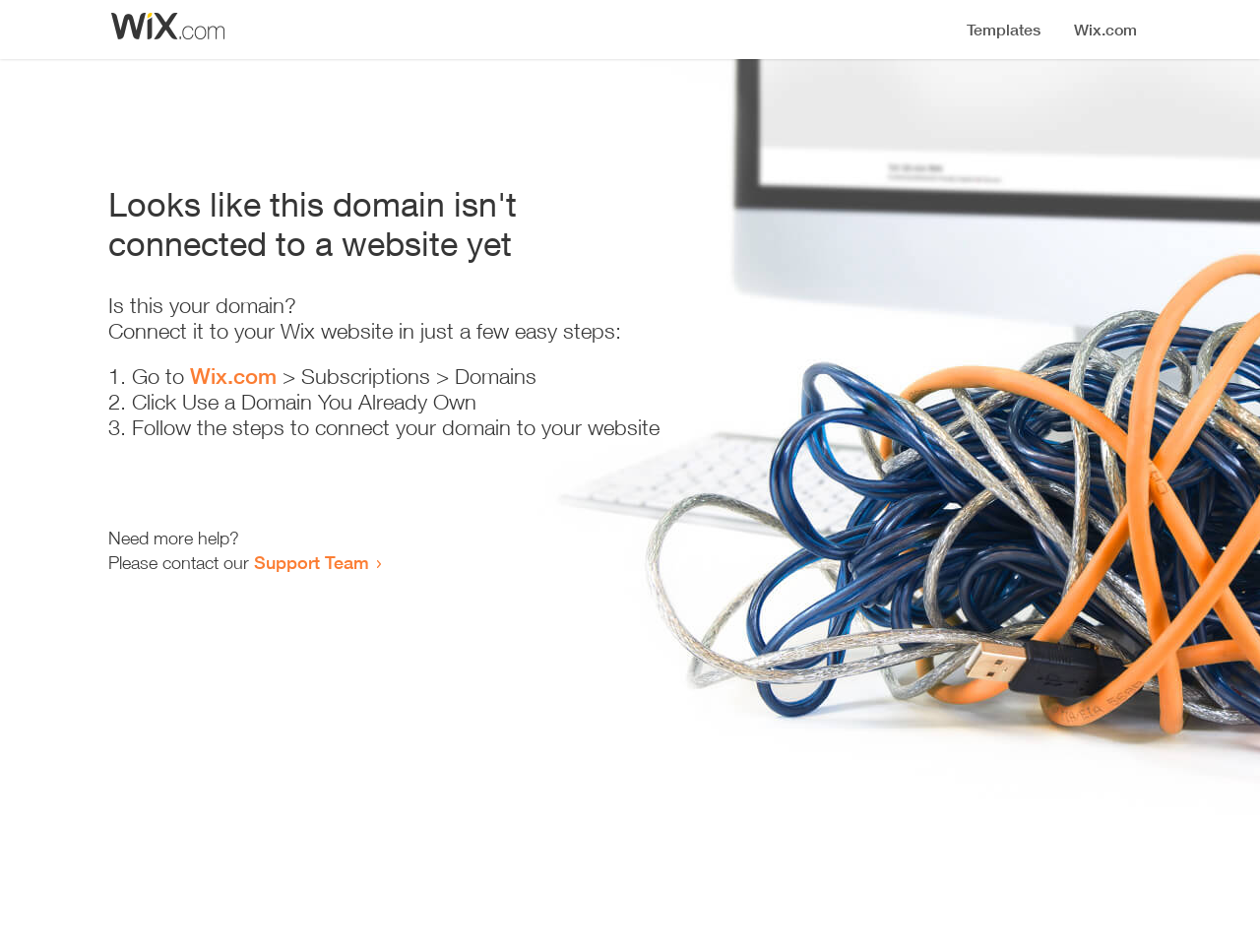Your task is to find and give the main heading text of the webpage.

Looks like this domain isn't
connected to a website yet